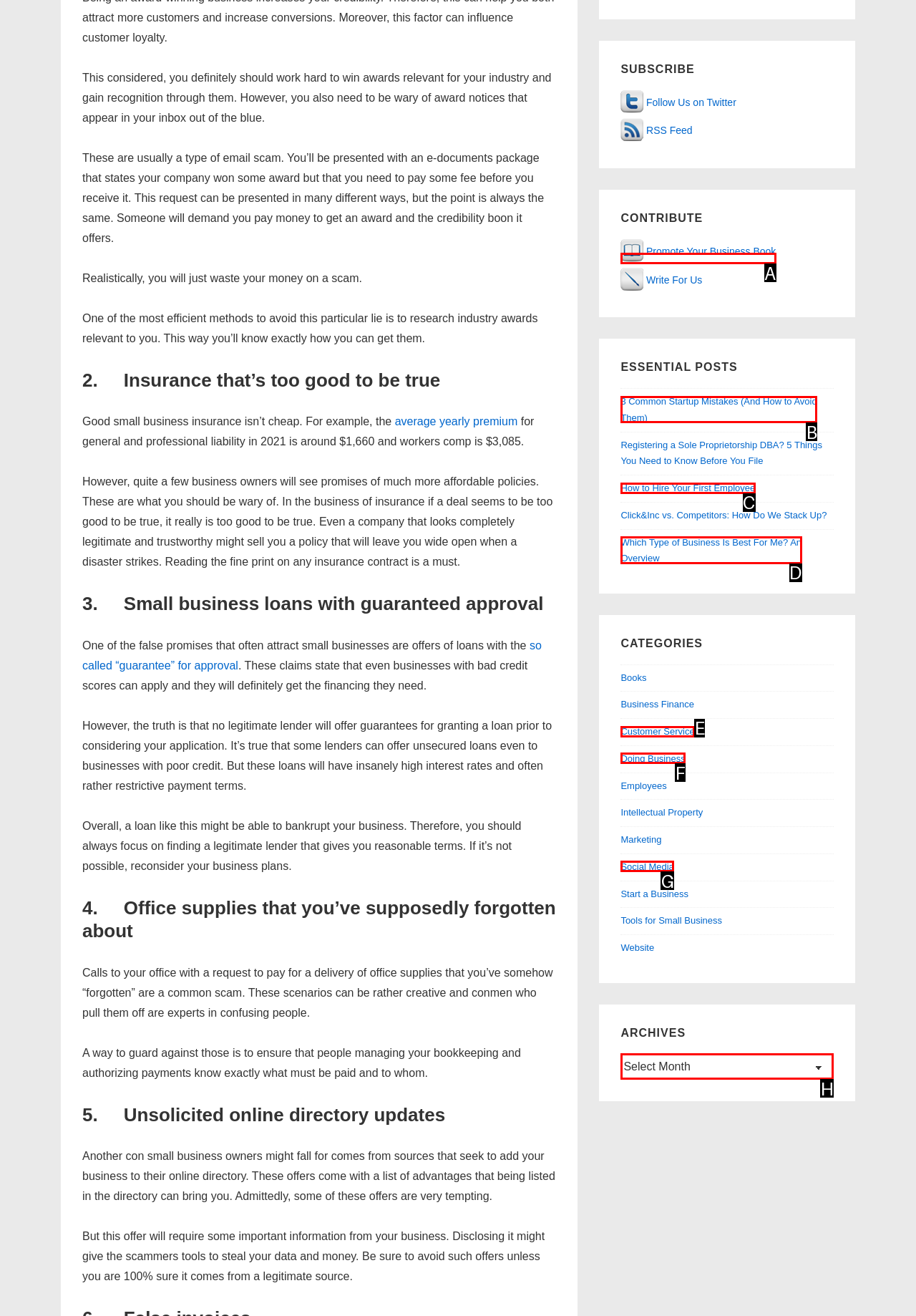Tell me the letter of the option that corresponds to the description: Promote Your Business Book
Answer using the letter from the given choices directly.

A